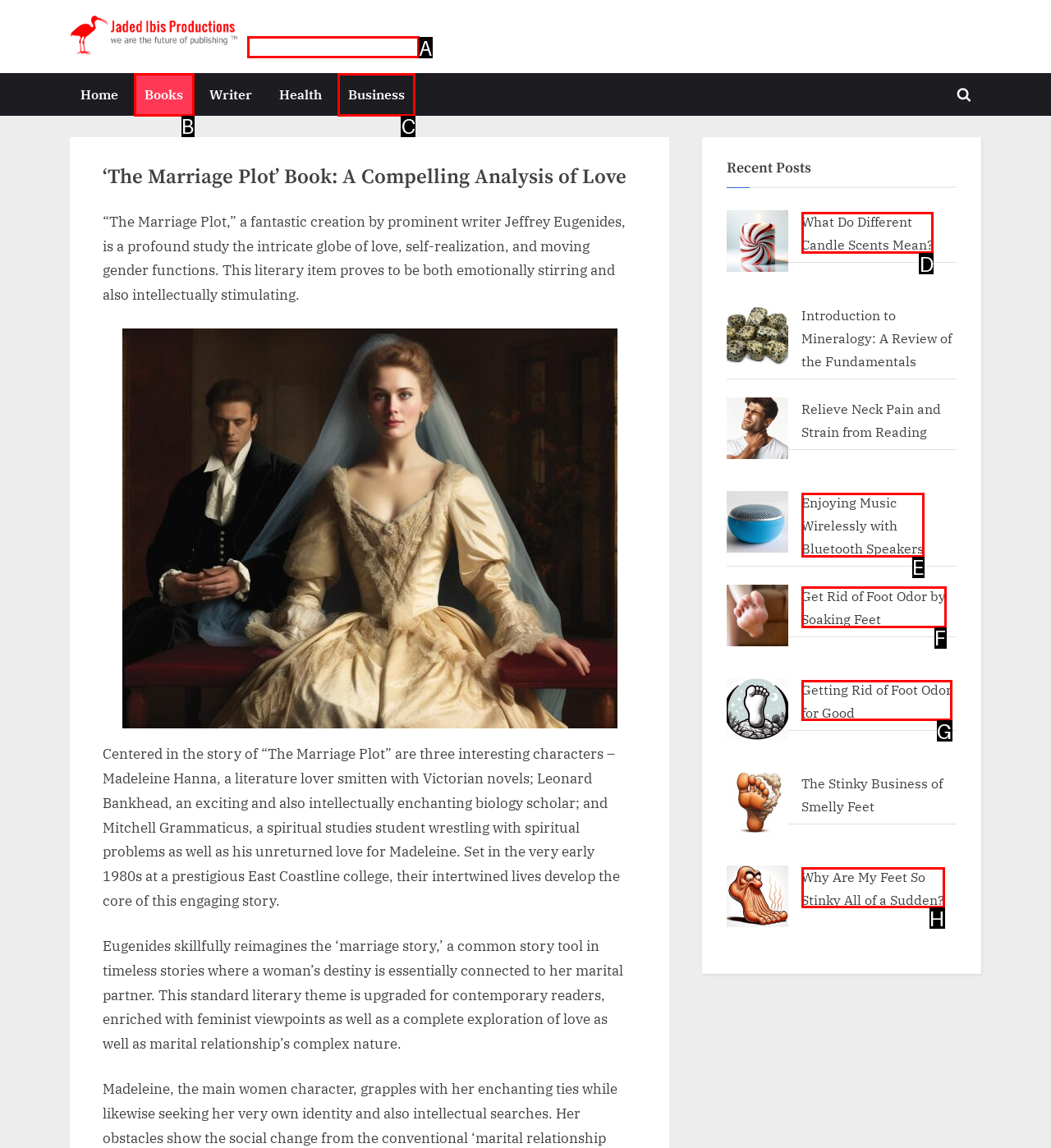Indicate which lettered UI element to click to fulfill the following task: Click on the 'What Do Different Candle Scents Mean?' link
Provide the letter of the correct option.

D